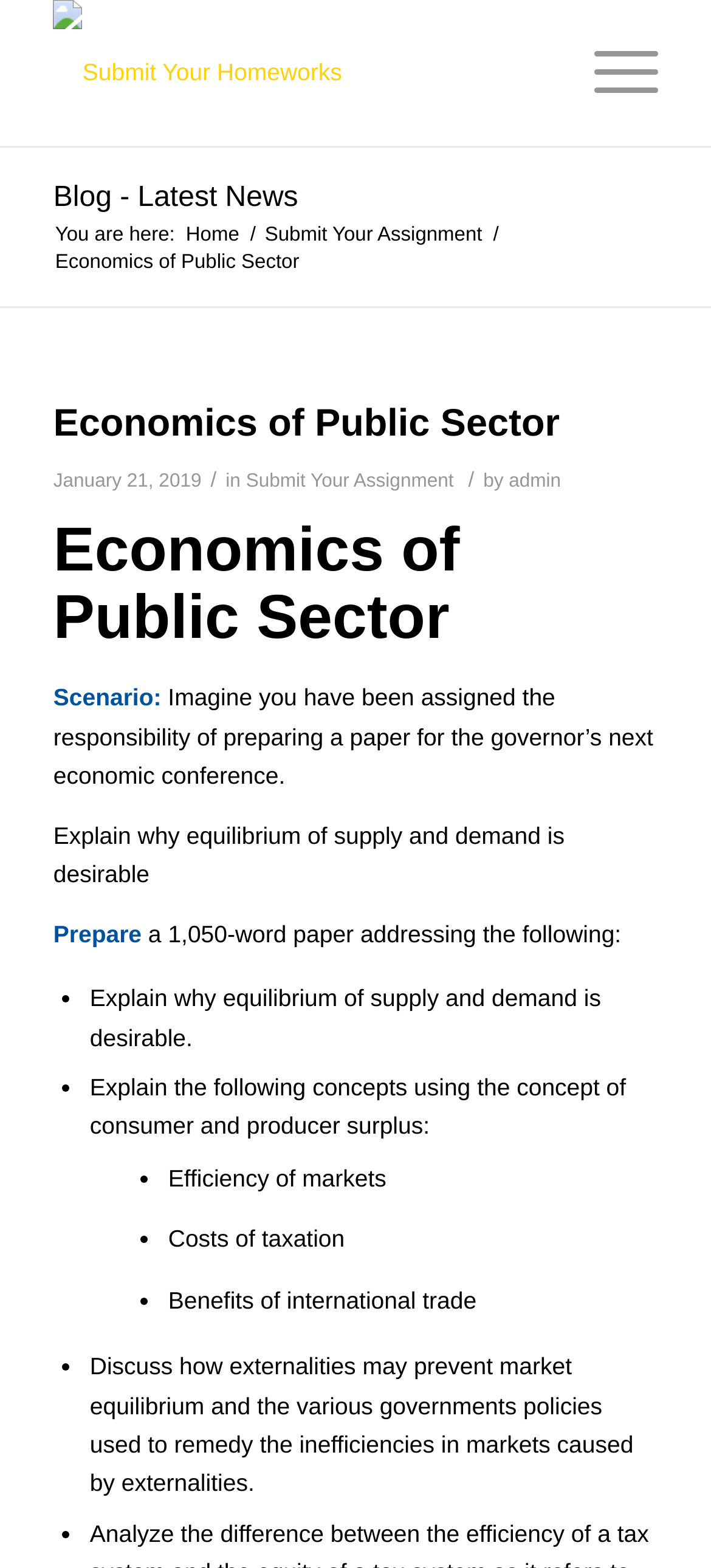Respond with a single word or short phrase to the following question: 
What is the role of the person preparing the paper?

Governor's economic conference